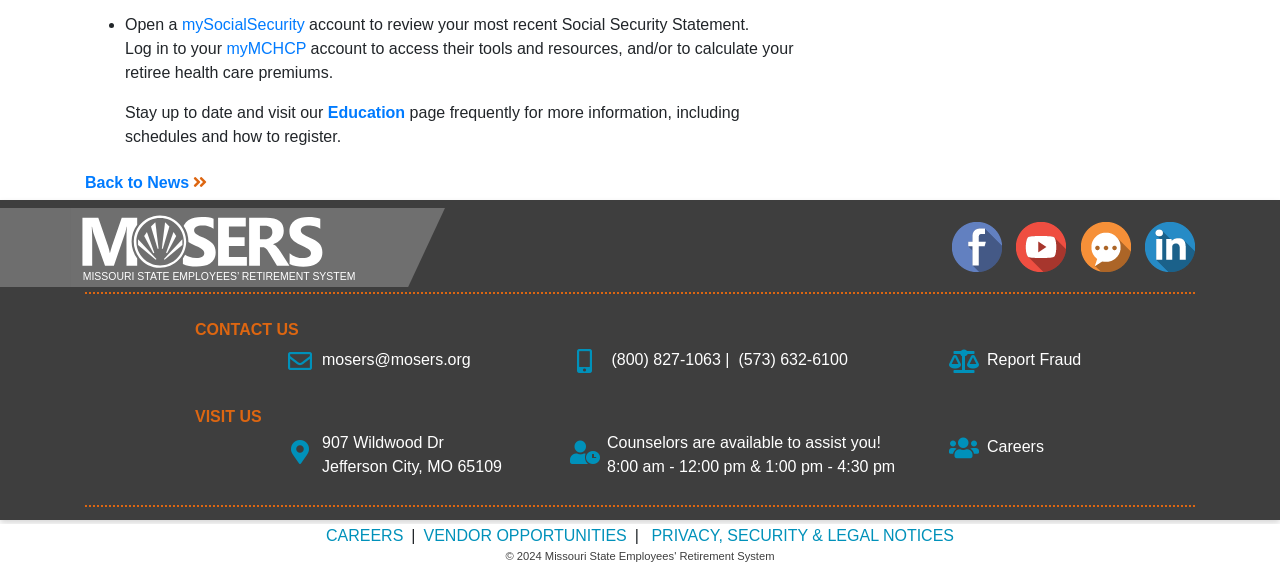Kindly provide the bounding box coordinates of the section you need to click on to fulfill the given instruction: "Log in to myMCHCP account".

[0.177, 0.07, 0.239, 0.1]